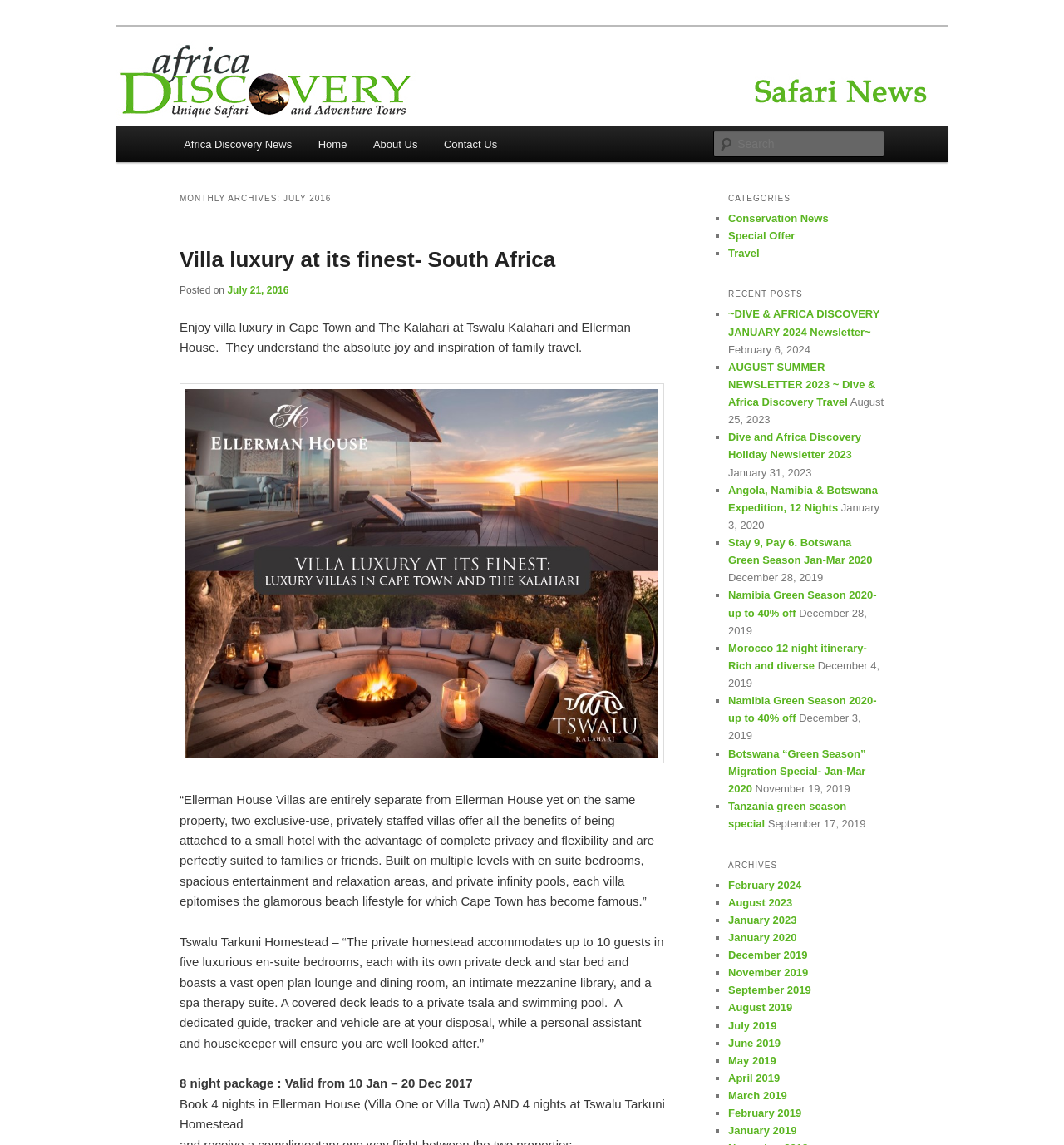Extract the primary heading text from the webpage.

Africa Discovery News